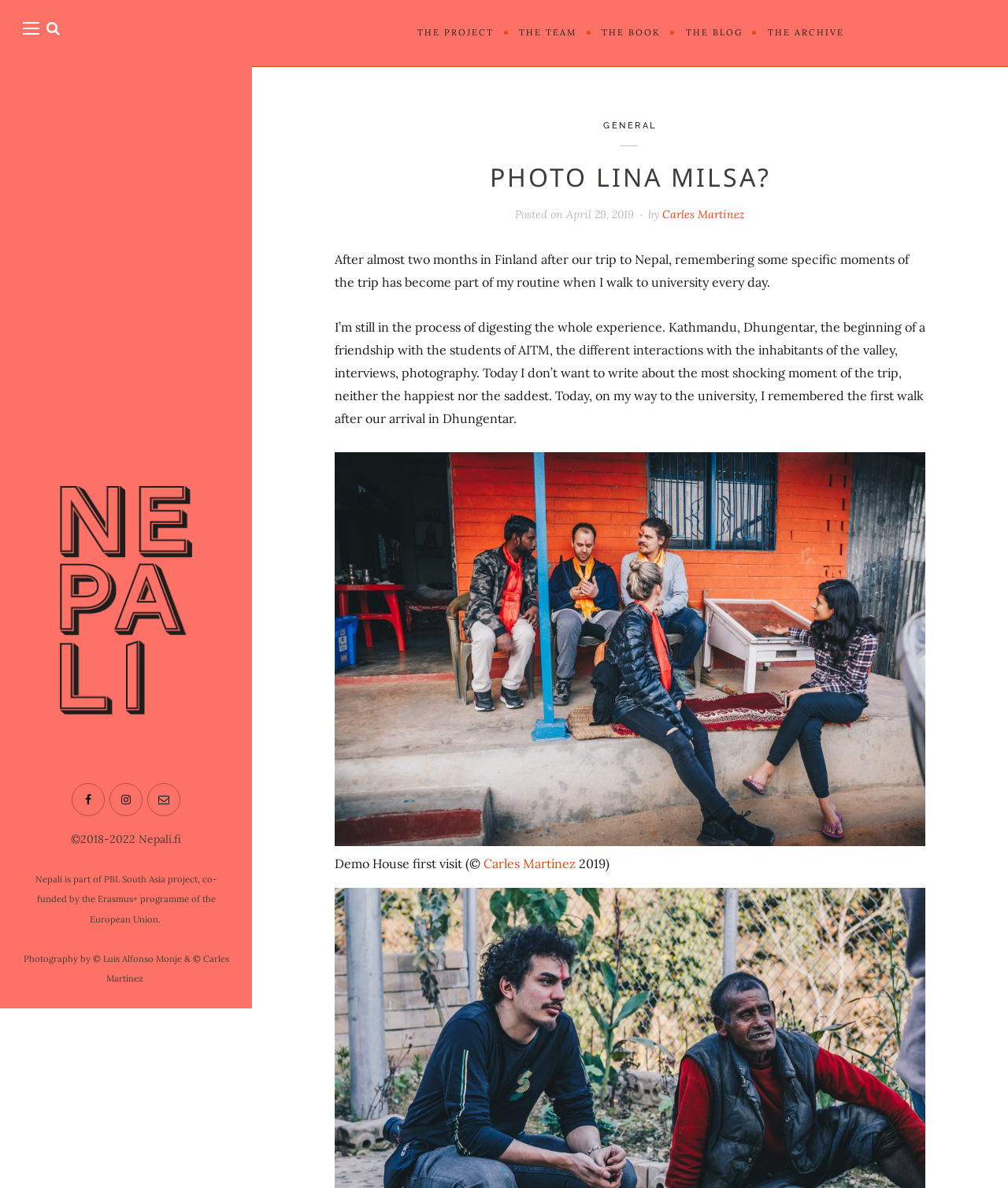Please answer the following question using a single word or phrase: 
What is the location mentioned in the text?

Dhungentar